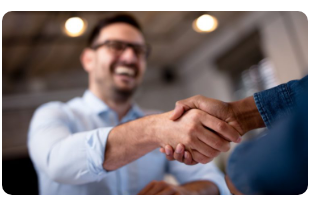Detail every aspect of the image in your caption.

In this image, two individuals are engaged in a handshake, symbolizing a business partnership or agreement. The man on the left, wearing glasses and a light blue shirt, appears to be smiling and exudes a sense of professionalism and warmth. The handshake, a classic gesture of trust and cooperation, suggests a positive connection between the two. The blurred background hints at an office or meeting space, emphasizing the professional context of this interaction. This moment captures the essence of collaboration and the importance of building relationships in the business world.